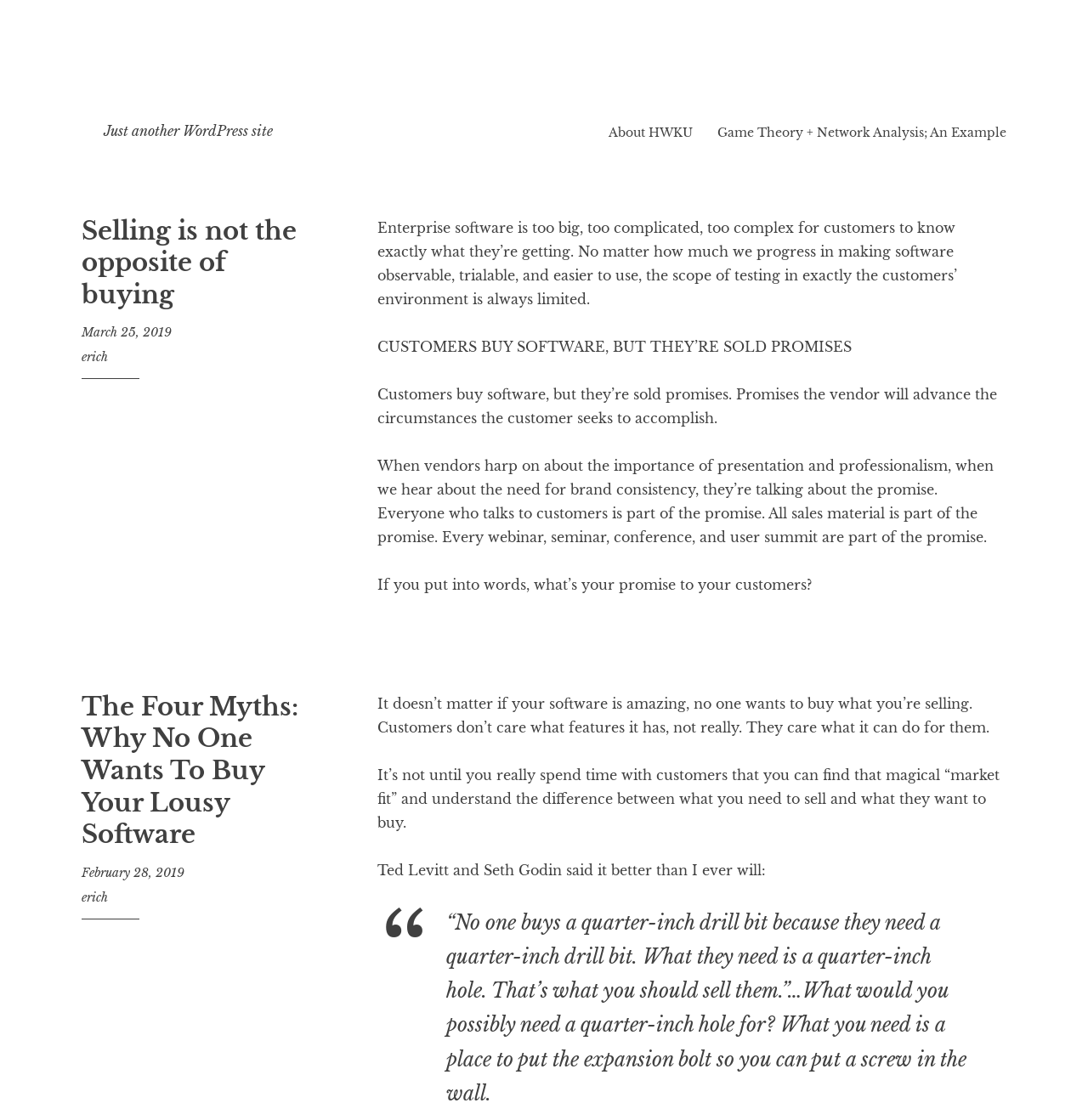Answer the question in a single word or phrase:
How many articles are on the webpage?

2